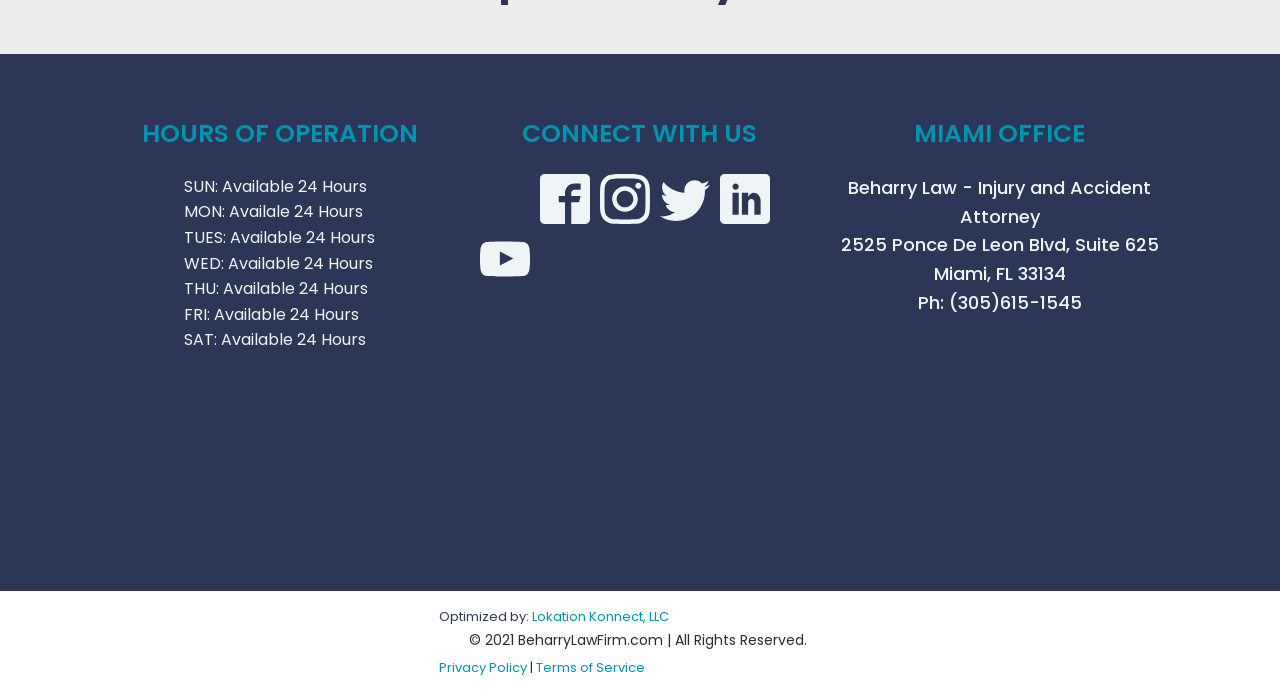Determine the bounding box for the UI element as described: "Privacy Policy". The coordinates should be represented as four float numbers between 0 and 1, formatted as [left, top, right, bottom].

[0.343, 0.952, 0.412, 0.98]